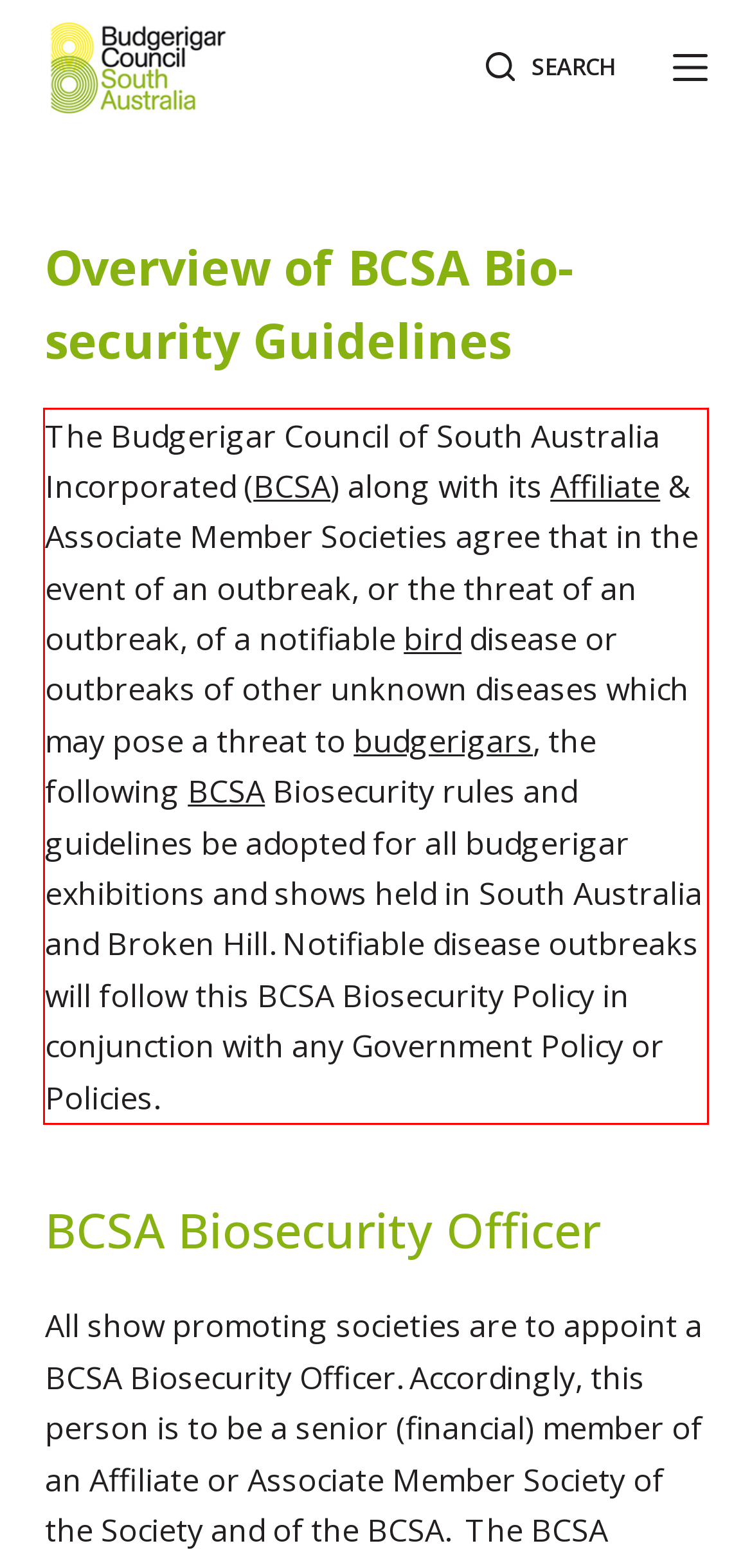Please examine the screenshot of the webpage and read the text present within the red rectangle bounding box.

The Budgerigar Council of South Australia Incorporated (BCSA) along with its Affiliate & Associate Member Societies agree that in the event of an outbreak, or the threat of an outbreak, of a notifiable bird disease or outbreaks of other unknown diseases which may pose a threat to budgerigars, the following BCSA Biosecurity rules and guidelines be adopted for all budgerigar exhibitions and shows held in South Australia and Broken Hill. Notifiable disease outbreaks will follow this BCSA Biosecurity Policy in conjunction with any Government Policy or Policies.